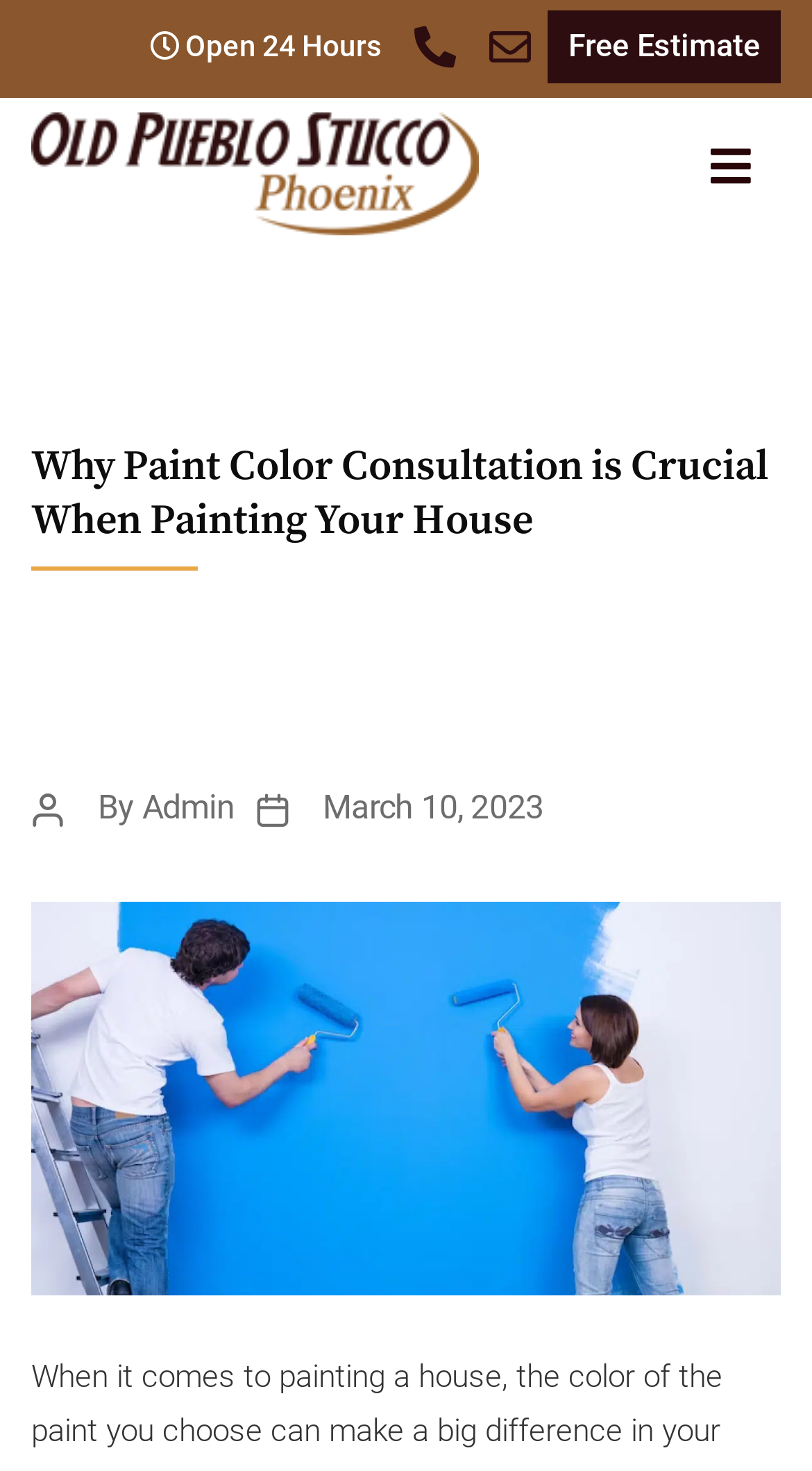Using the format (top-left x, top-left y, bottom-right x, bottom-right y), provide the bounding box coordinates for the described UI element. All values should be floating point numbers between 0 and 1: Free Estimate

[0.674, 0.007, 0.962, 0.057]